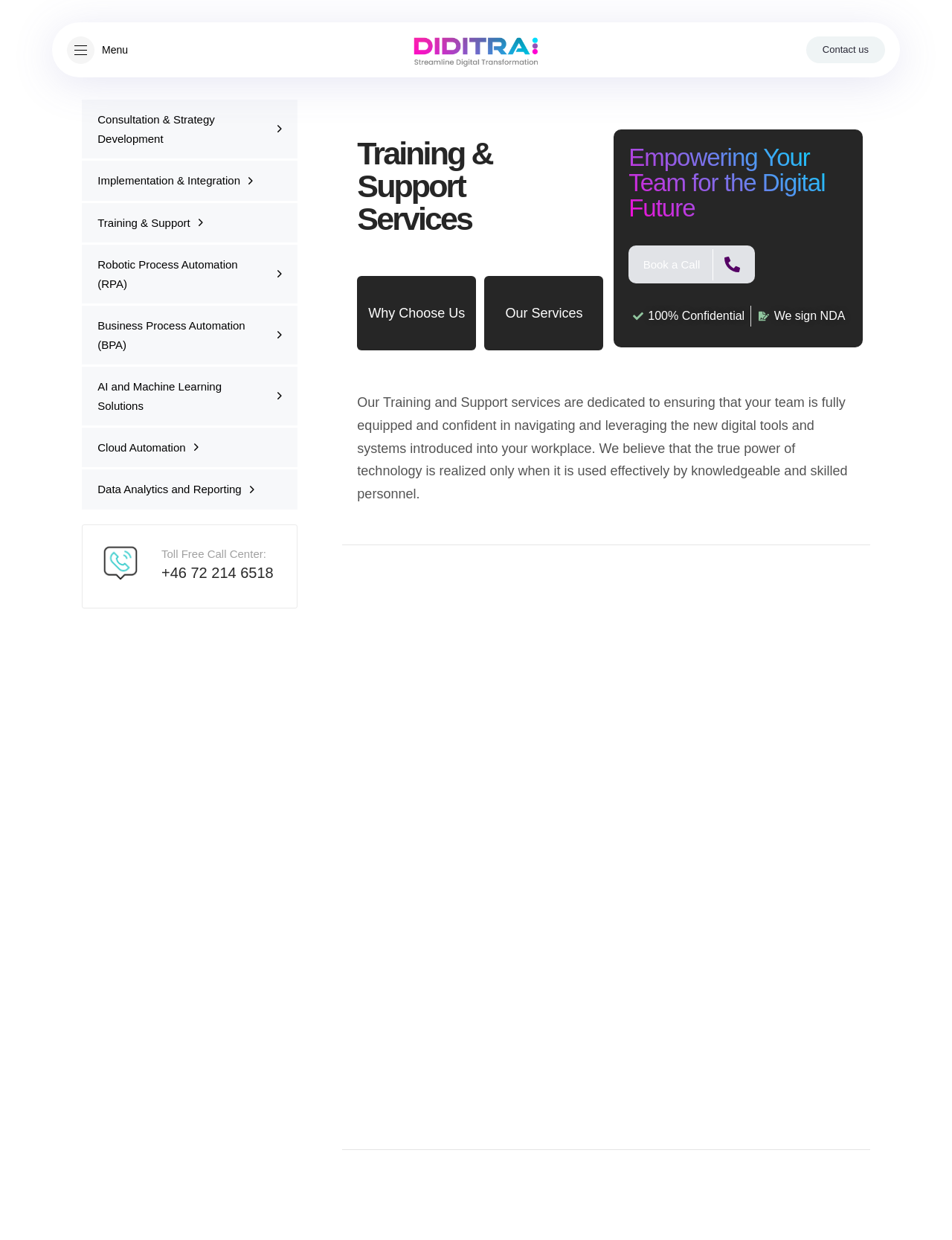Locate the bounding box coordinates of the UI element described by: "Book a Call". Provide the coordinates as four float numbers between 0 and 1, formatted as [left, top, right, bottom].

[0.66, 0.198, 0.793, 0.229]